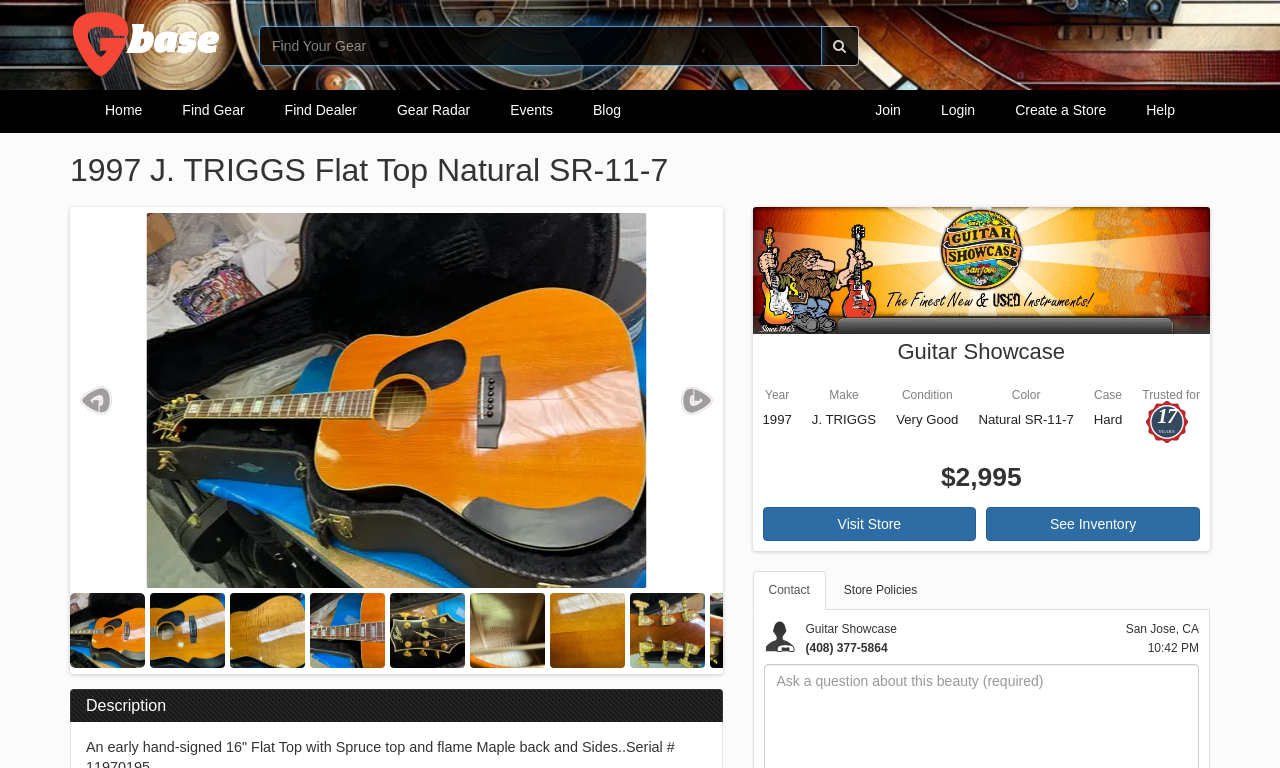Locate the bounding box coordinates of the clickable region necessary to complete the following instruction: "Call Guitar Showcase". Provide the coordinates in the format of four float numbers between 0 and 1, i.e., [left, top, right, bottom].

[0.629, 0.835, 0.693, 0.853]